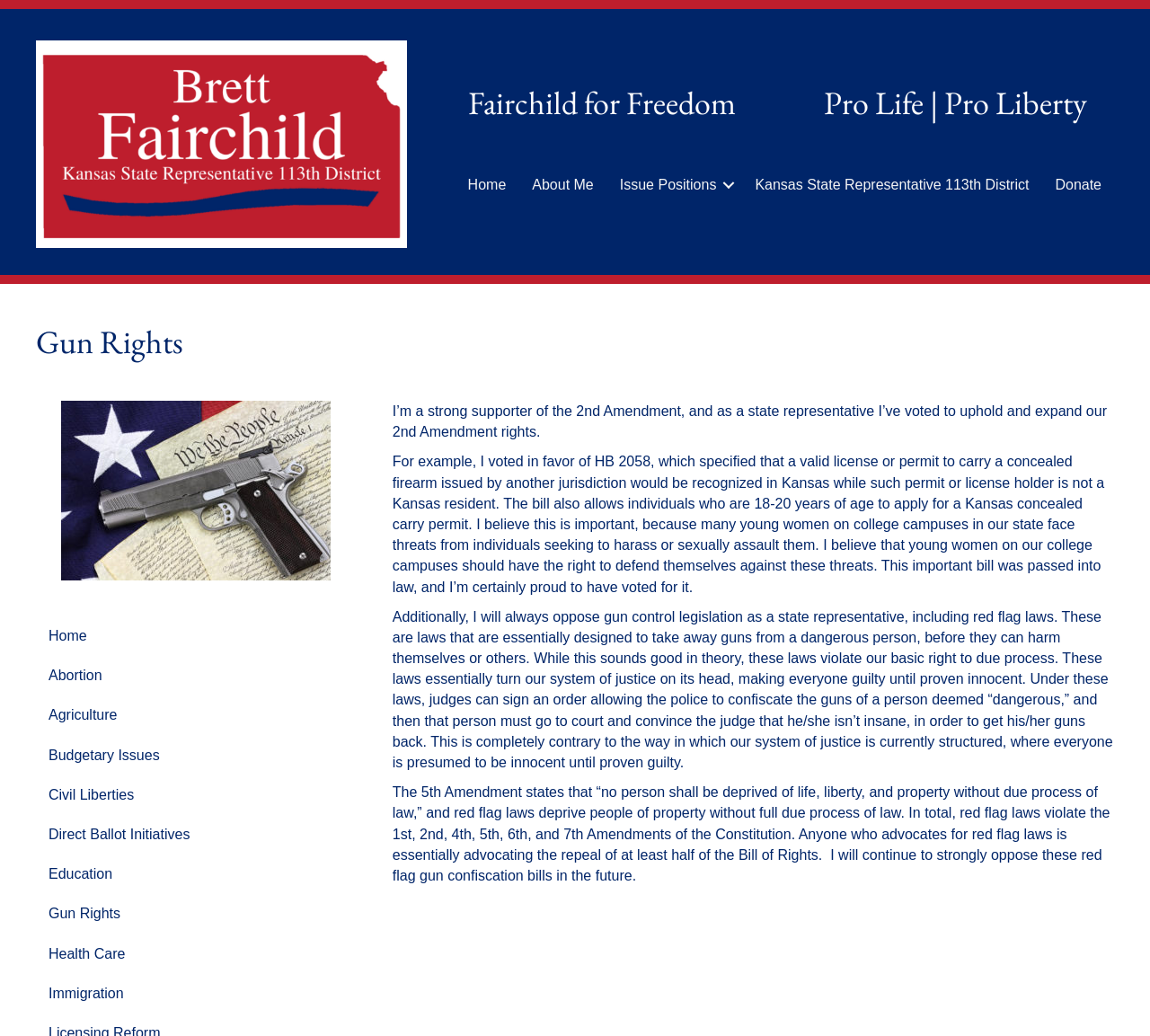Determine which piece of text is the heading of the webpage and provide it.

Fairchild for Freedom